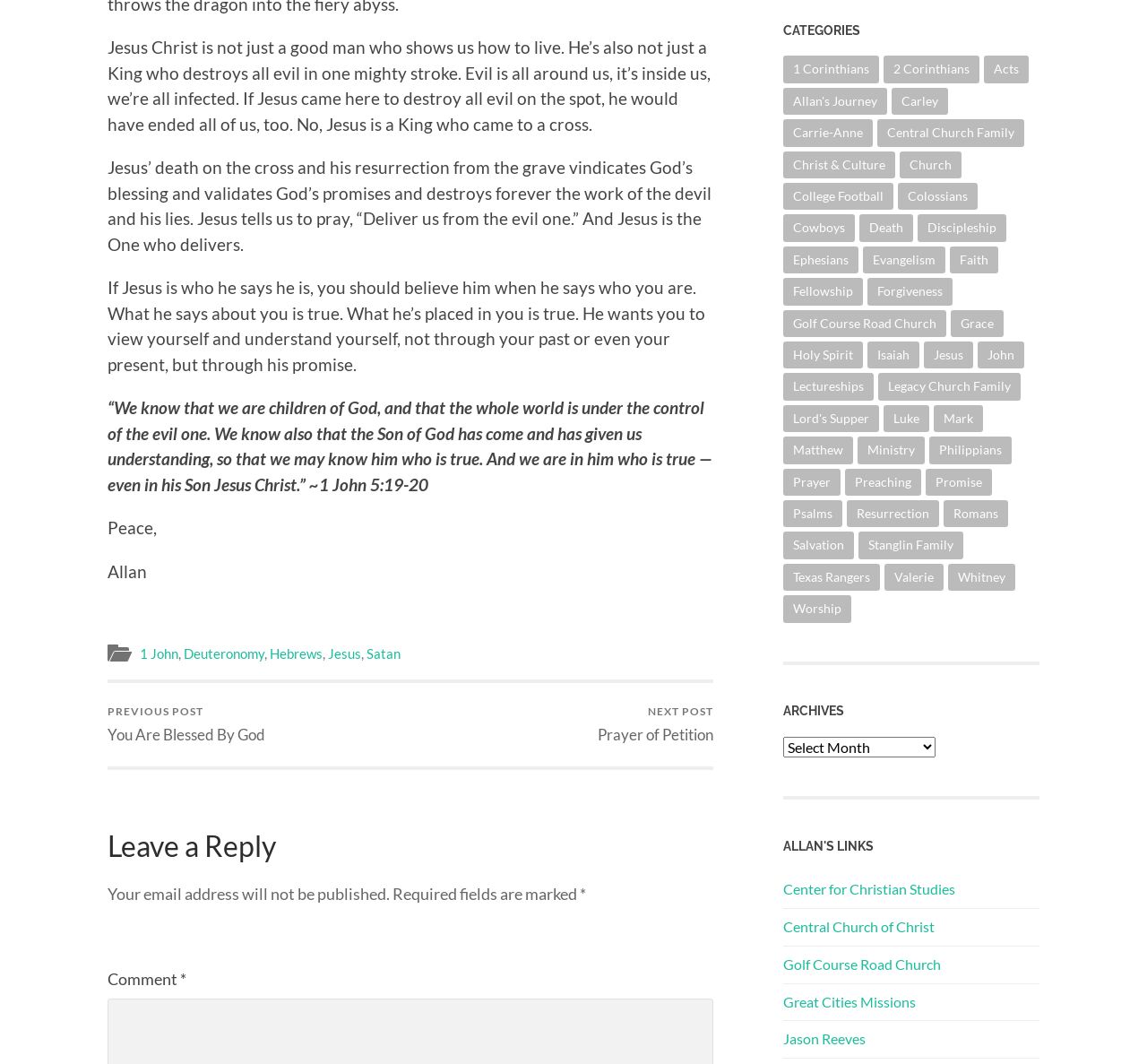Please specify the coordinates of the bounding box for the element that should be clicked to carry out this instruction: "Click on the 'Leave a Reply' heading". The coordinates must be four float numbers between 0 and 1, formatted as [left, top, right, bottom].

[0.094, 0.78, 0.622, 0.812]